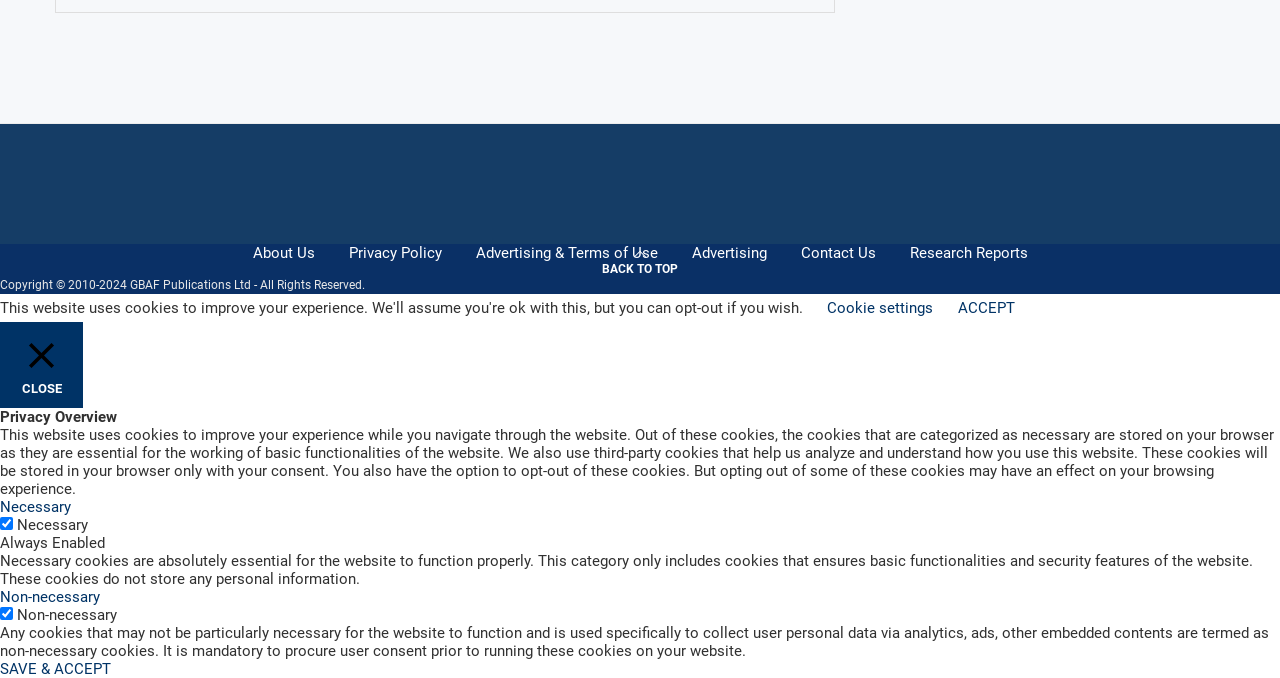How many buttons are in the cookie settings section?
Using the information from the image, give a concise answer in one word or a short phrase.

3